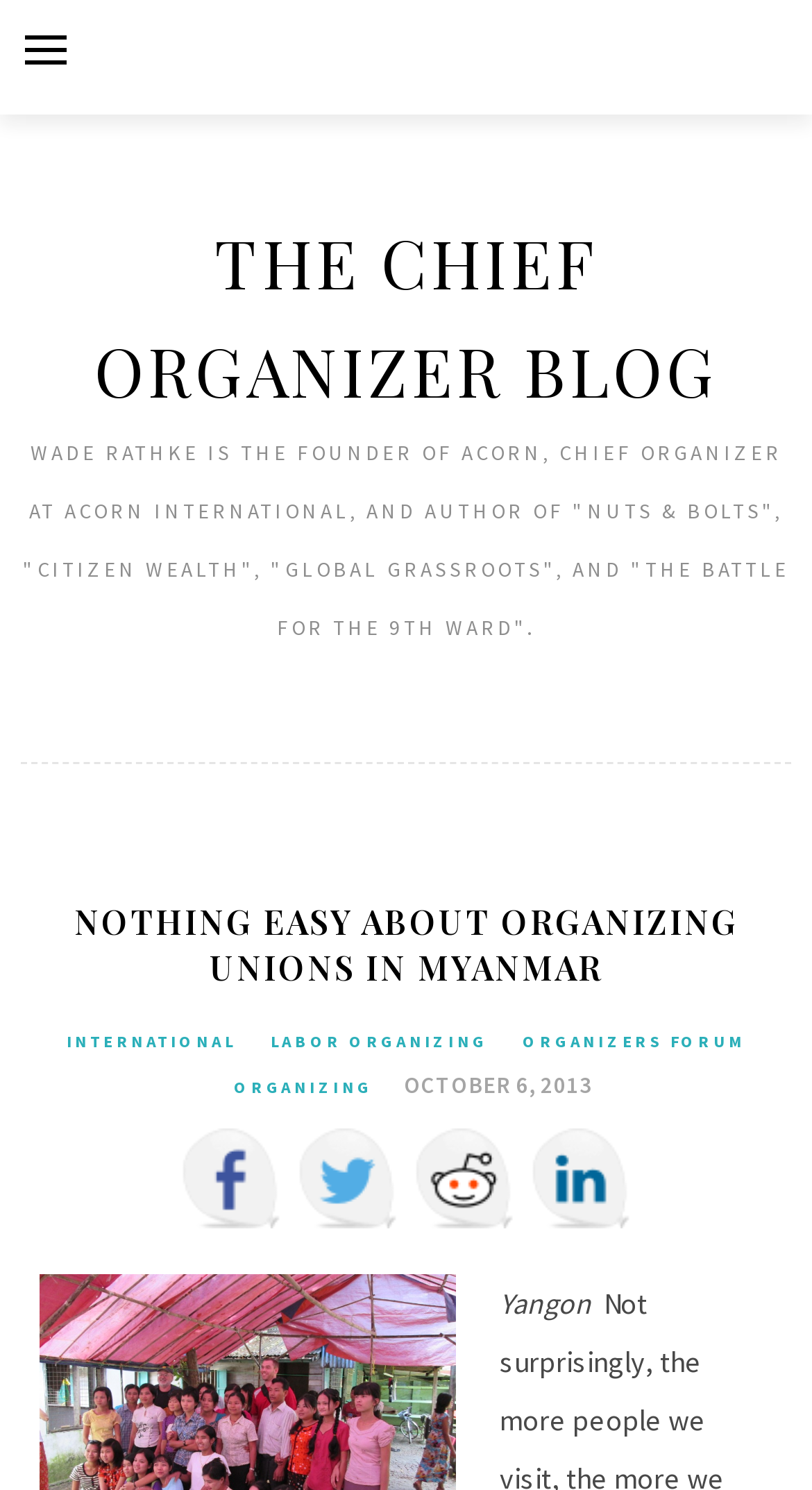What is the name of the blog?
Kindly give a detailed and elaborate answer to the question.

The question asks for the name of the blog, which can be found in the heading element with the text 'THE CHIEF ORGANIZER BLOG'.